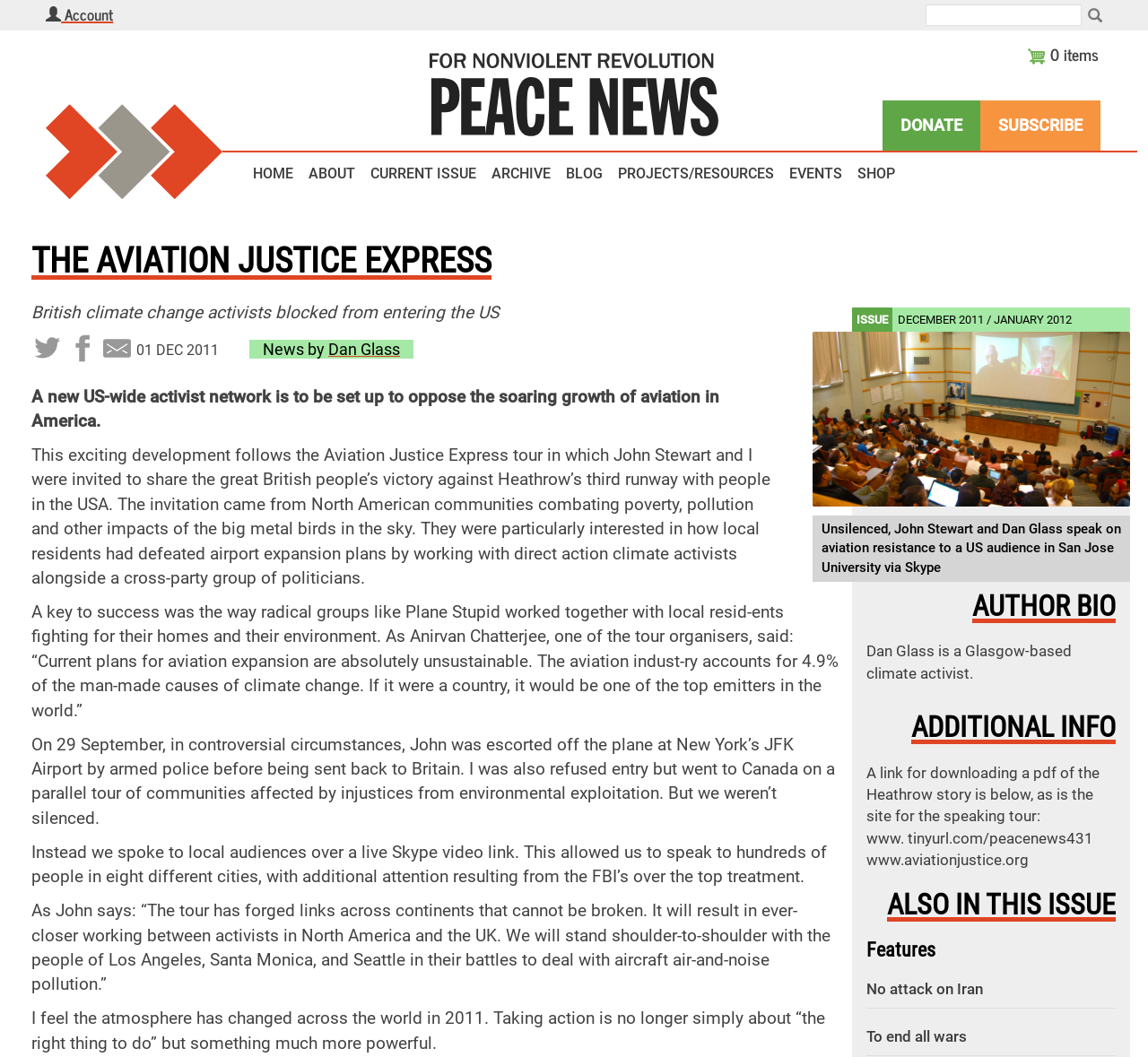Answer the question with a single word or phrase: 
What is the topic of the article on the webpage?

Aviation Justice